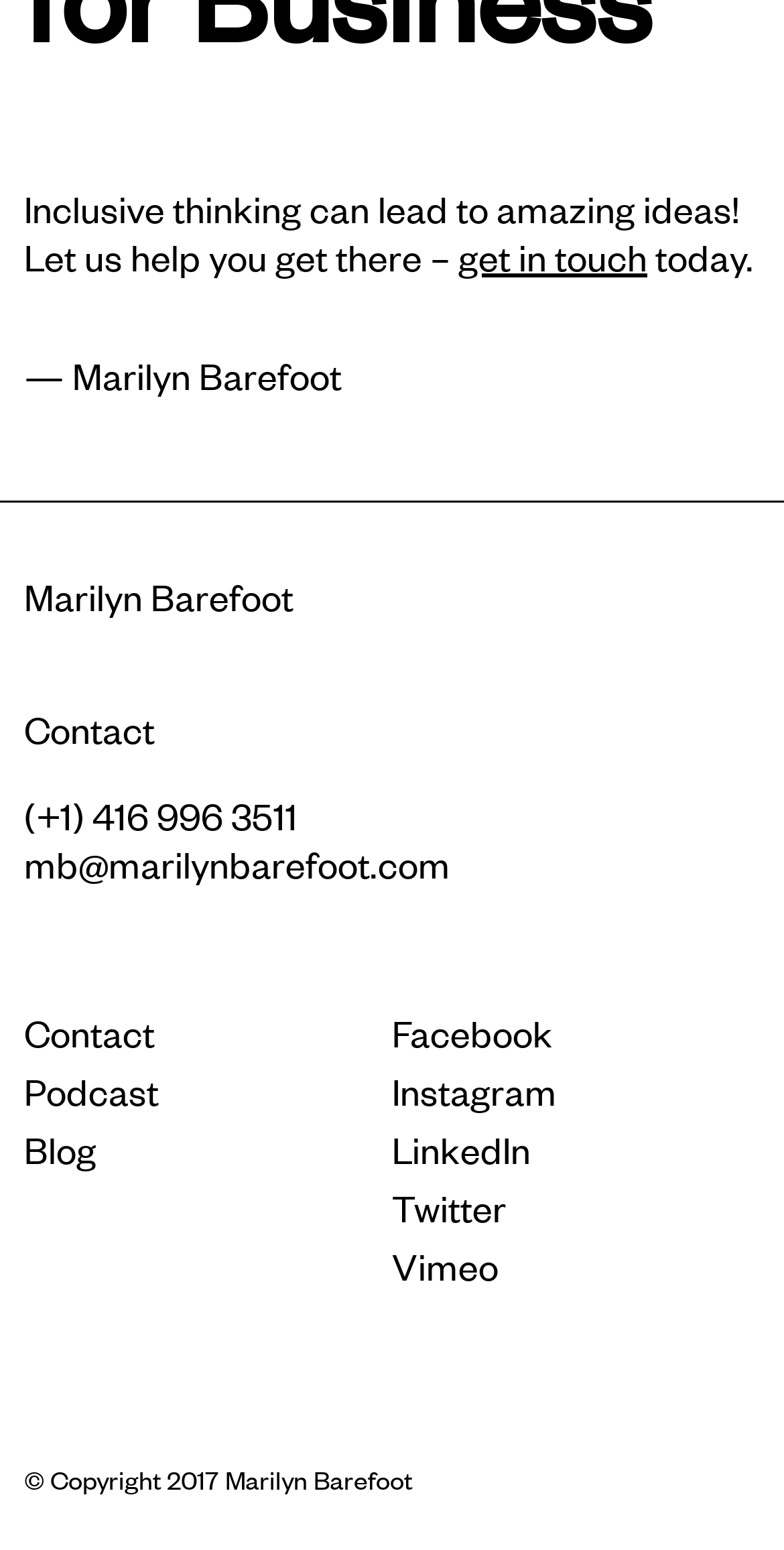Provide your answer to the question using just one word or phrase: How many social media links are provided?

5